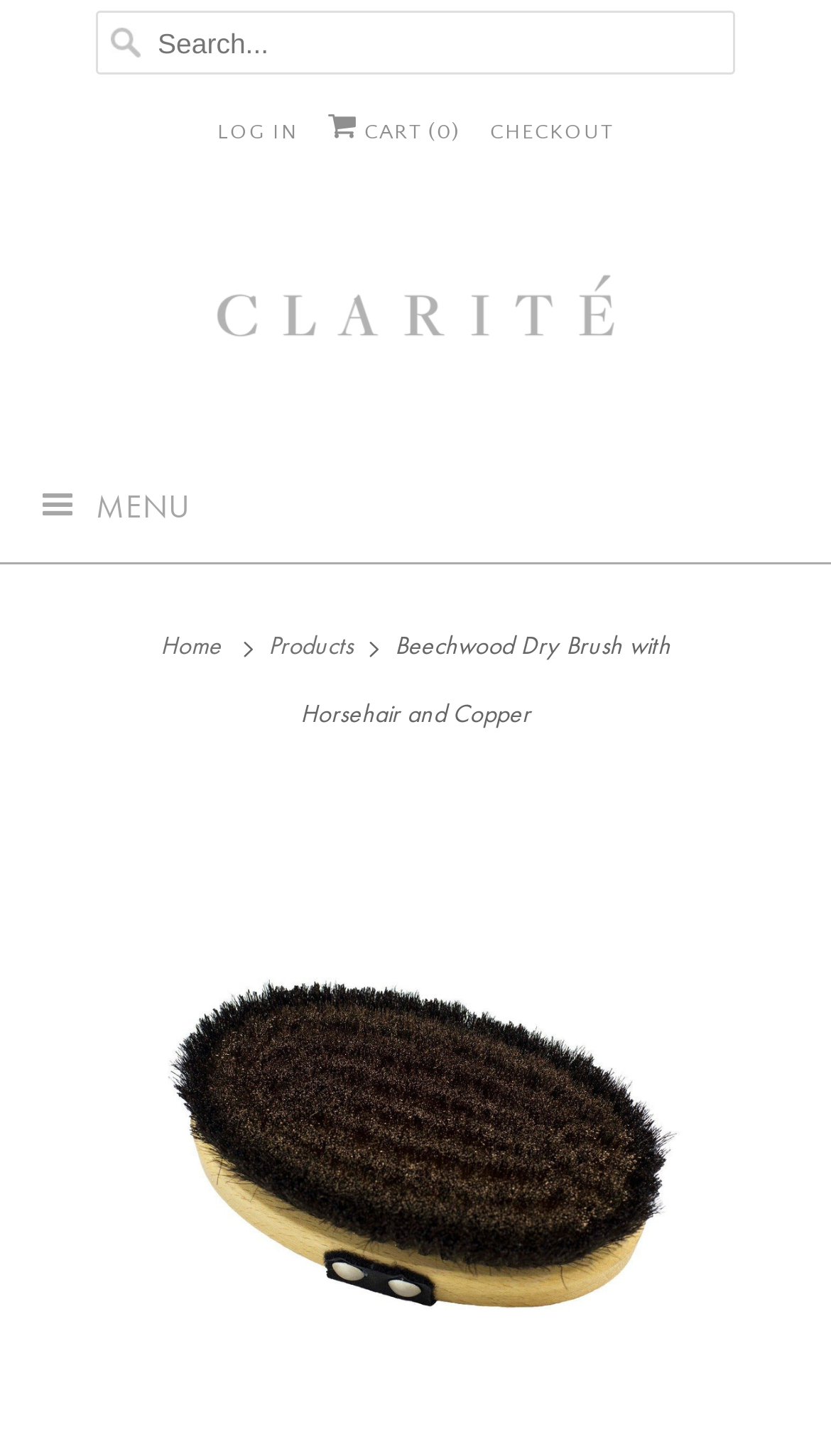Extract the main heading text from the webpage.

Beechwood Dry Brush with Horsehair and Copper